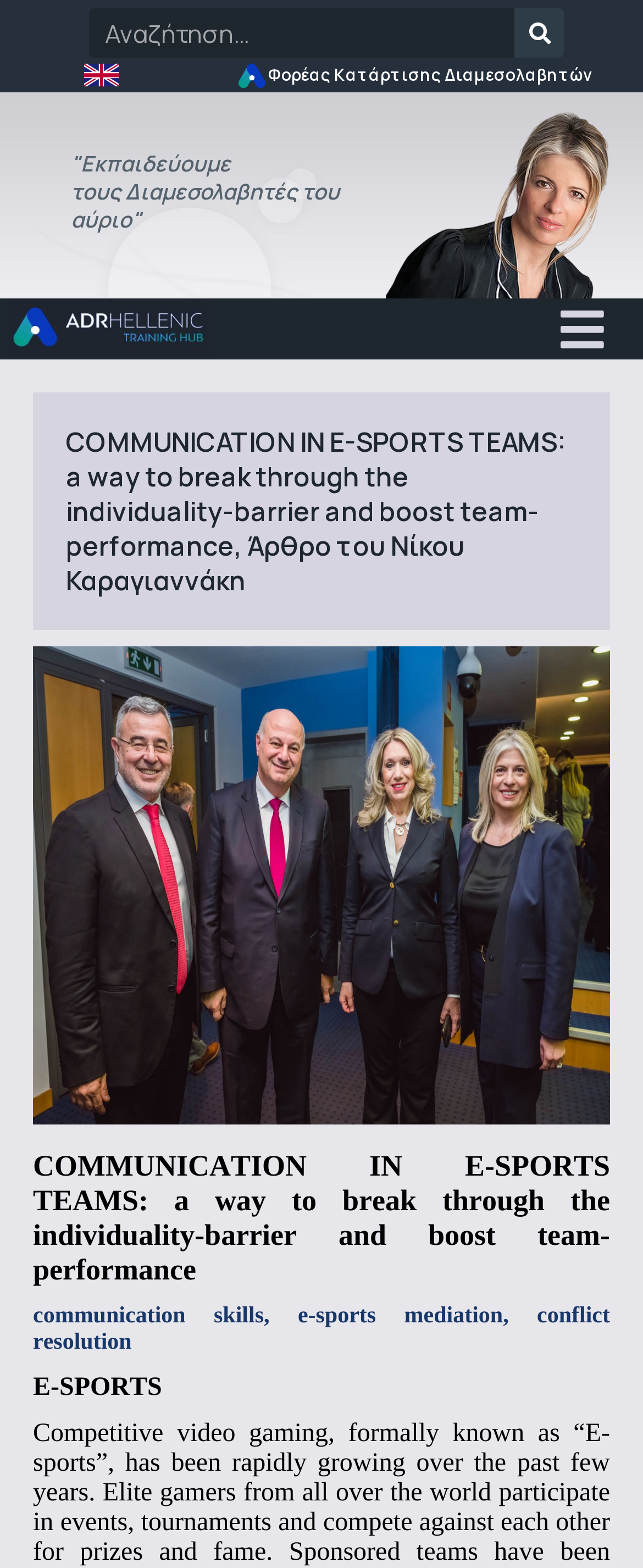Generate a comprehensive caption for the webpage you are viewing.

The webpage appears to be an article about communication in e-sports teams, with a focus on breaking through individuality barriers and boosting team performance. 

At the top of the page, there is a search bar with a search button to the right, taking up about two-thirds of the width. Below the search bar, there is a United Kingdom flag icon, followed by a logo image and a heading that reads "Φορέας Κατάρτισης Διαμεσολαβητών" (which translates to "Training Provider of Mediators"). 

To the left of the logo, there are two headings stacked on top of each other, reading '"Εκπαιδεύουμε' and 'τους Διαμεσολαβητές του αύριο"' (which translates to "We train the mediators of tomorrow"). 

On the right side of the page, there is a large image that takes up about half of the page's width, with a cropped image of a person. Below this image, there is another logo image, and a button to open or close a menu.

The main article heading, "COMMUNICATION IN E-SPORTS TEAMS: a way to break through the individuality-barrier and boost team-performance, Άρθρο του Νίκου Καραγιαννάκη" (which translates to "Article by Nikos Karagiannakis"), is located below the menu button. 

At the bottom of the page, there is a static text block that summarizes the article's content, mentioning communication skills, e-sports mediation, and conflict resolution.